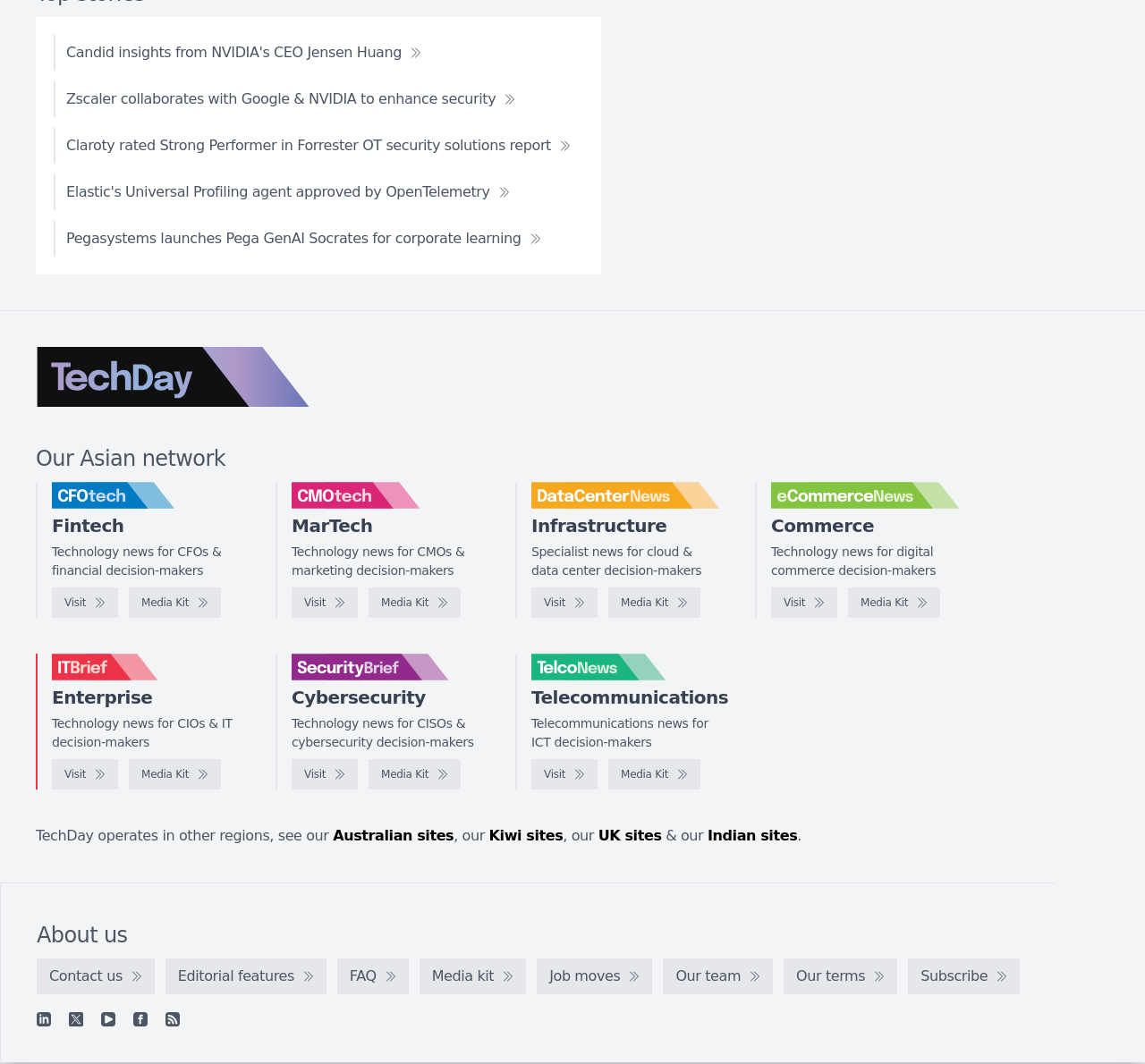Can you find the bounding box coordinates for the element that needs to be clicked to execute this instruction: "Click on the link to visit the IT Brief site"? The coordinates should be given as four float numbers between 0 and 1, i.e., [left, top, right, bottom].

[0.045, 0.713, 0.103, 0.742]